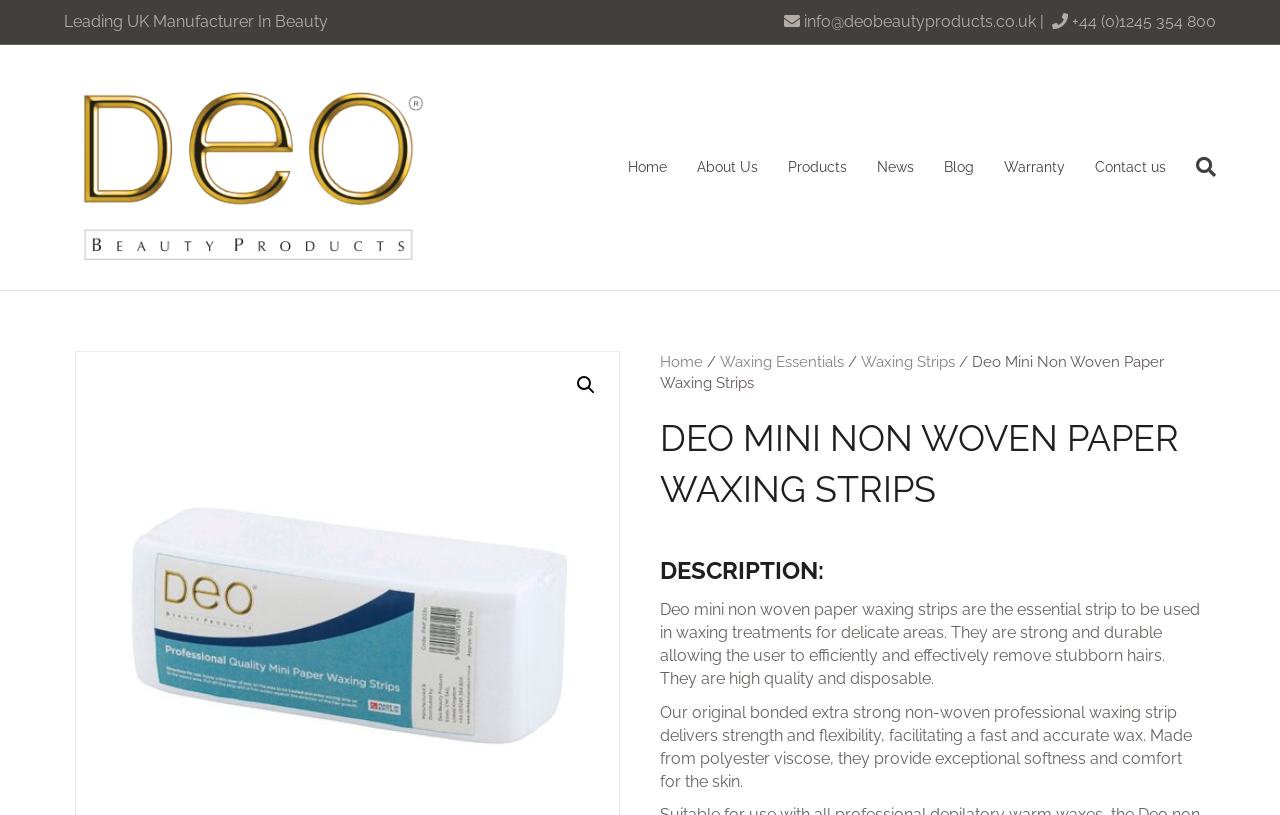Please find the bounding box coordinates of the element that must be clicked to perform the given instruction: "Click on the 'Search' link". The coordinates should be four float numbers from 0 to 1, i.e., [left, top, right, bottom].

[0.923, 0.177, 0.95, 0.234]